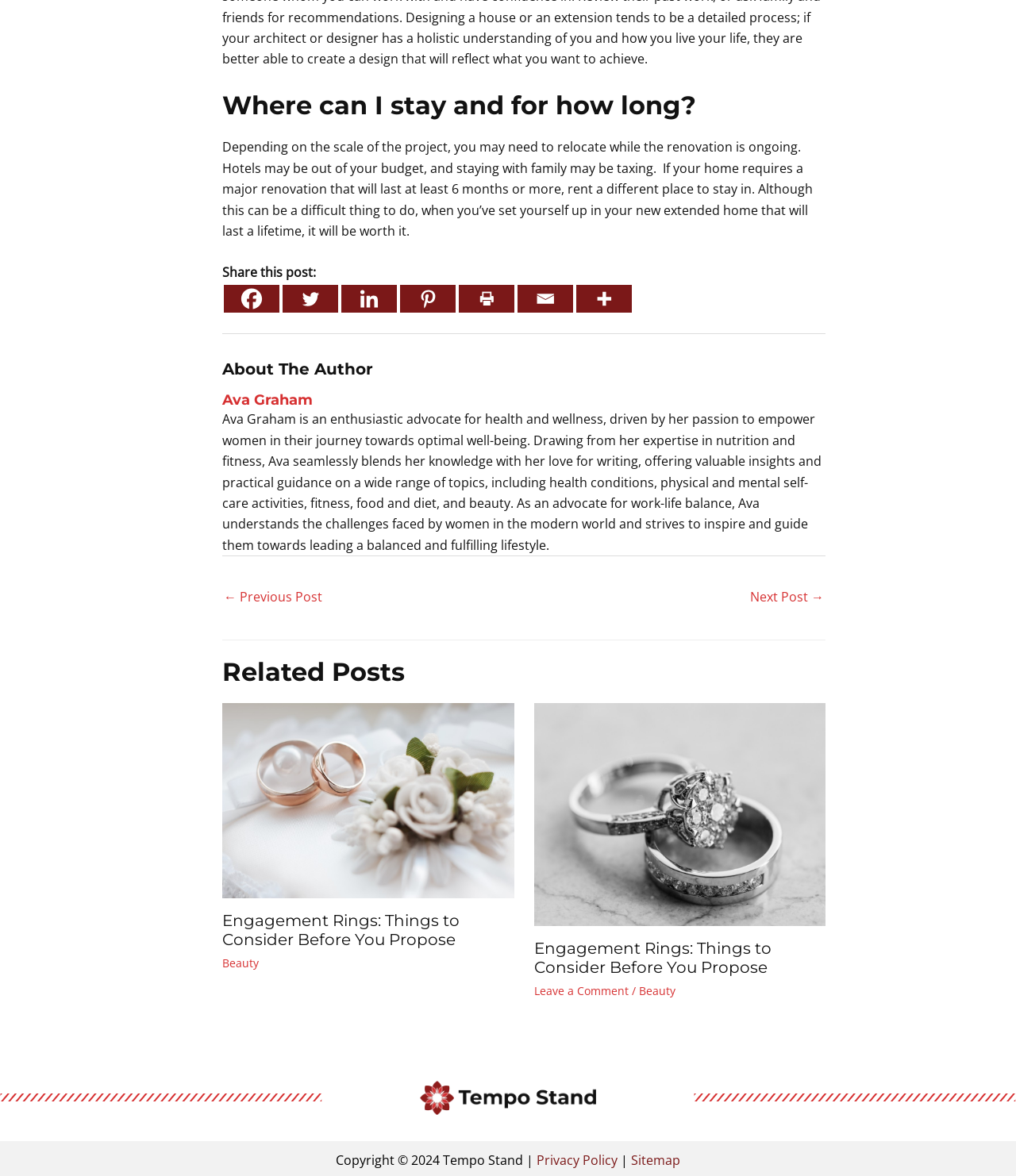Please identify the bounding box coordinates of the area that needs to be clicked to follow this instruction: "Read more about Engagement Rings: Things to Consider Before You Propose".

[0.219, 0.672, 0.506, 0.687]